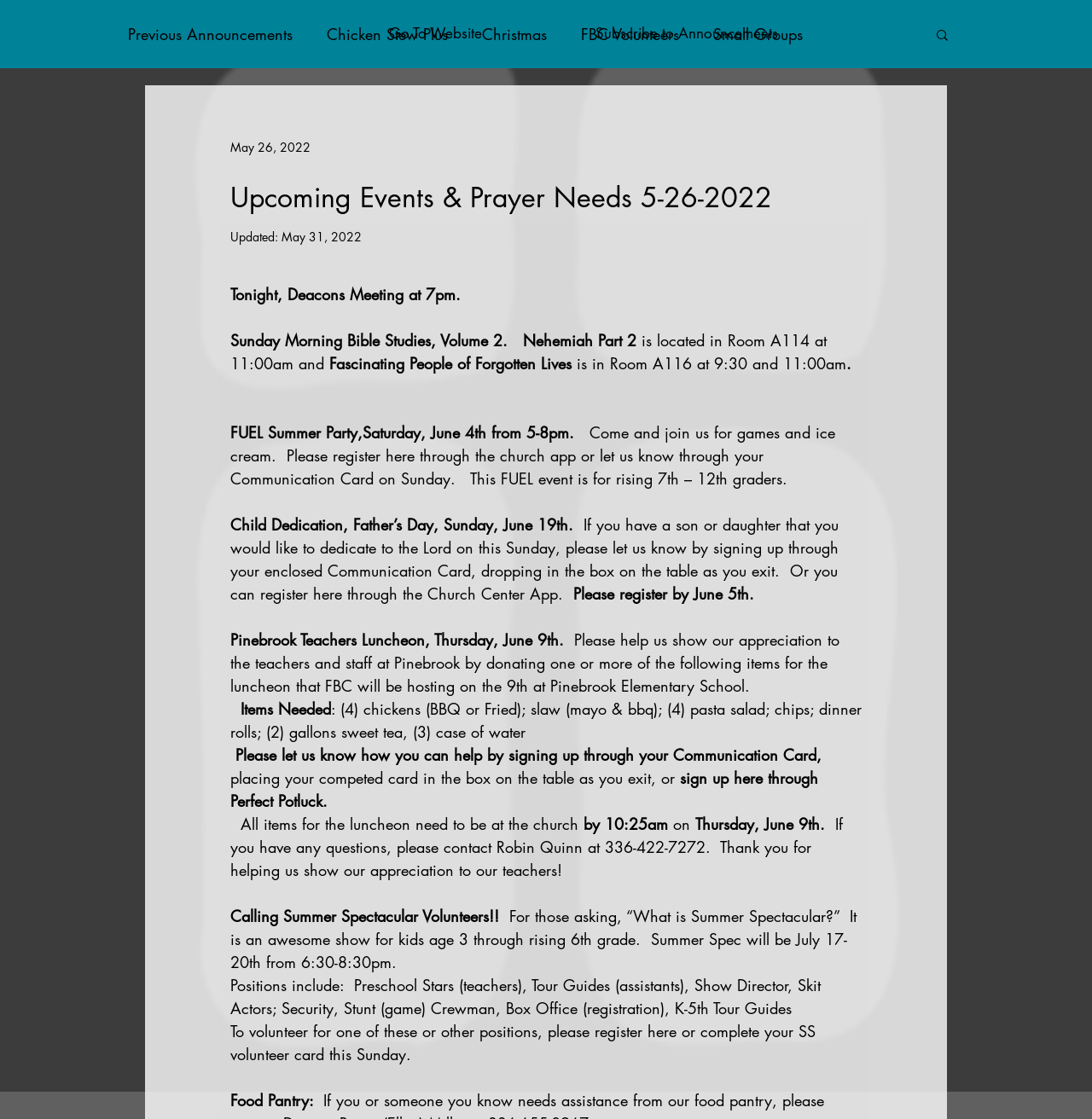Point out the bounding box coordinates of the section to click in order to follow this instruction: "Search for something".

[0.855, 0.024, 0.87, 0.04]